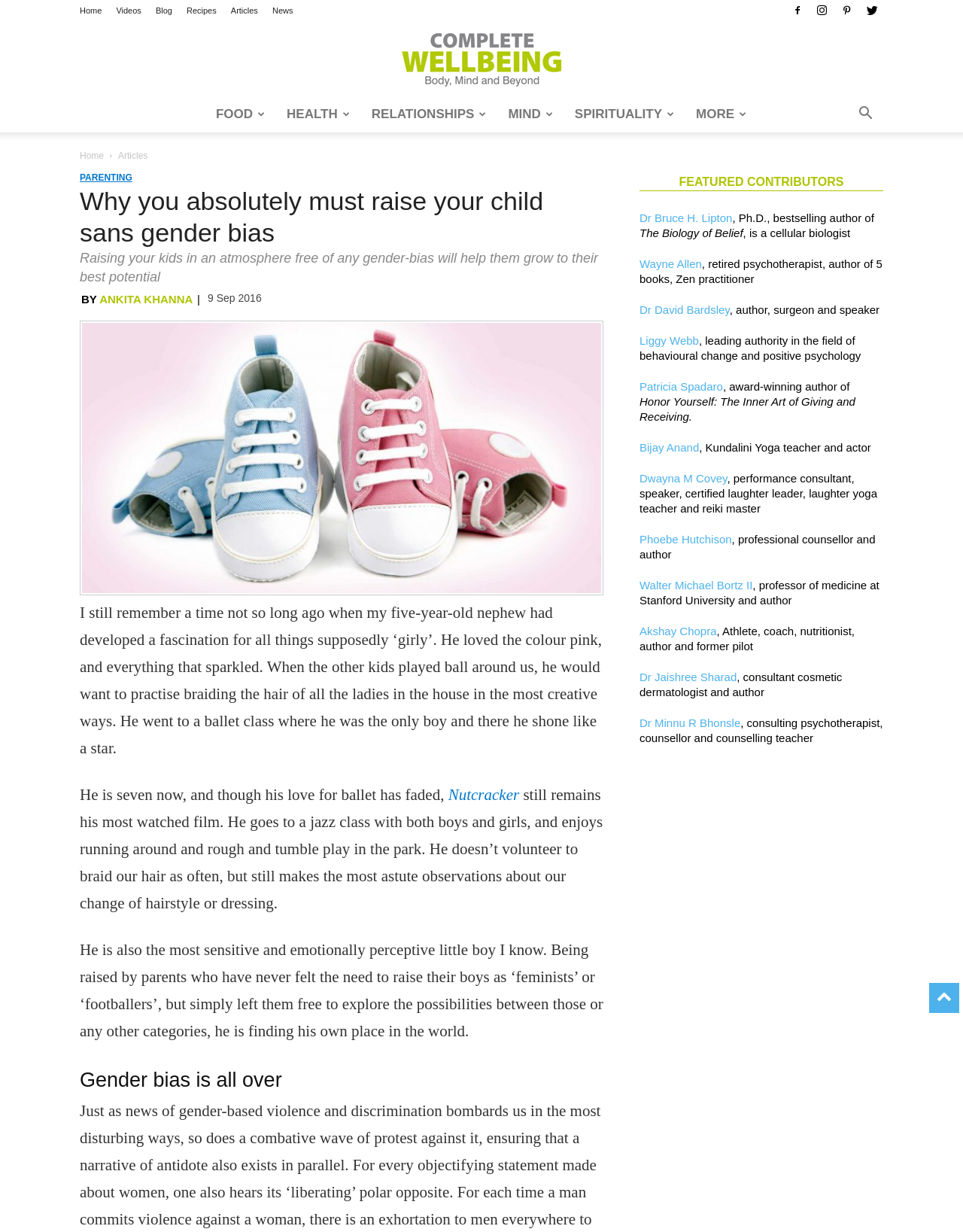What is the topic of the image?
Provide a detailed and well-explained answer to the question.

The topic of the image can be inferred from the image description, which says 'kids shoes'. This indicates that the image is related to kids' shoes, possibly used to illustrate a point in the article.